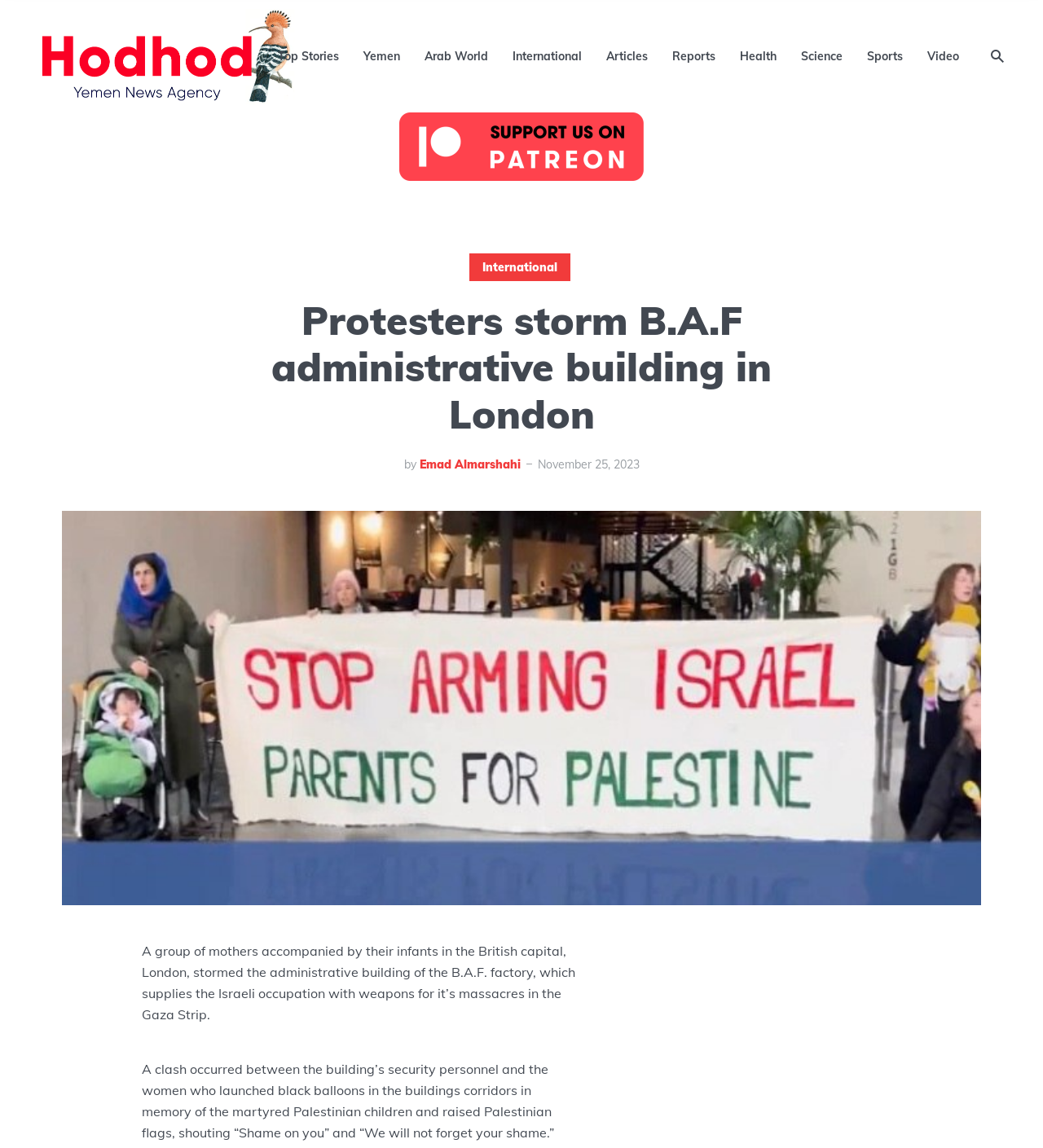Please identify the bounding box coordinates of the element's region that needs to be clicked to fulfill the following instruction: "Read more about the FIBC Jumbo Bag Cleaning Machine ESP-A". The bounding box coordinates should consist of four float numbers between 0 and 1, i.e., [left, top, right, bottom].

None